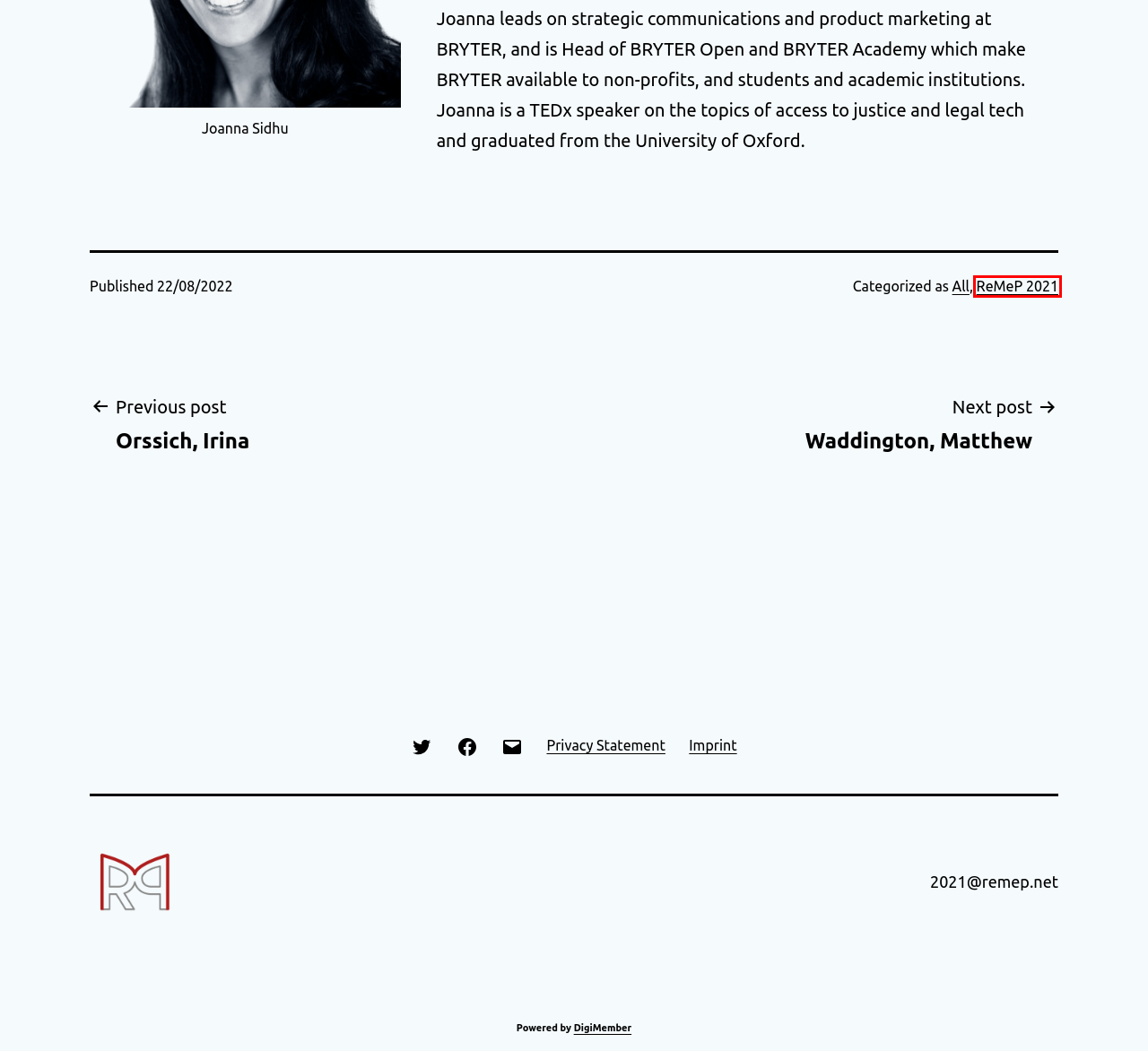Analyze the screenshot of a webpage that features a red rectangle bounding box. Pick the webpage description that best matches the new webpage you would see after clicking on the element within the red bounding box. Here are the candidates:
A. WordPress Membership Plugin - DigiMember | Jumpstart 2024
B. ReMeP – Research Meets Practice – Legal Informatics Conference
C. Orssich, Irina – ReMeP – Research Meets Practice
D. Waddington, Matthew – ReMeP – Research Meets Practice
E. ReMeP 2021 – ReMeP – Research Meets Practice
F. Privacy Statement – ReMeP – Research Meets Practice
G. Imprint – ReMeP – Research Meets Practice
H. Materials – ReMeP – Research Meets Practice

E